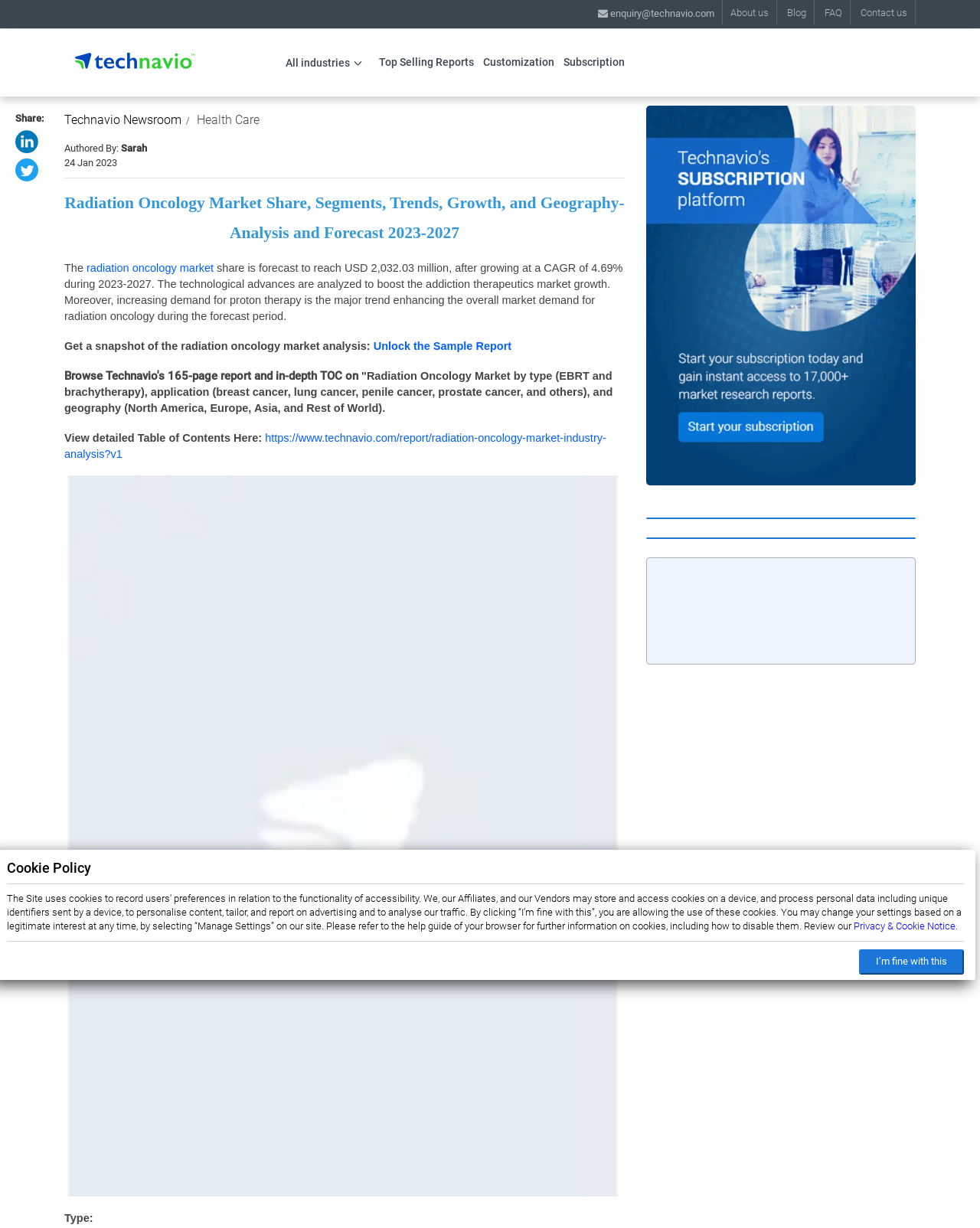What is the topic of the report?
Based on the image, give a one-word or short phrase answer.

Radiation Oncology Market